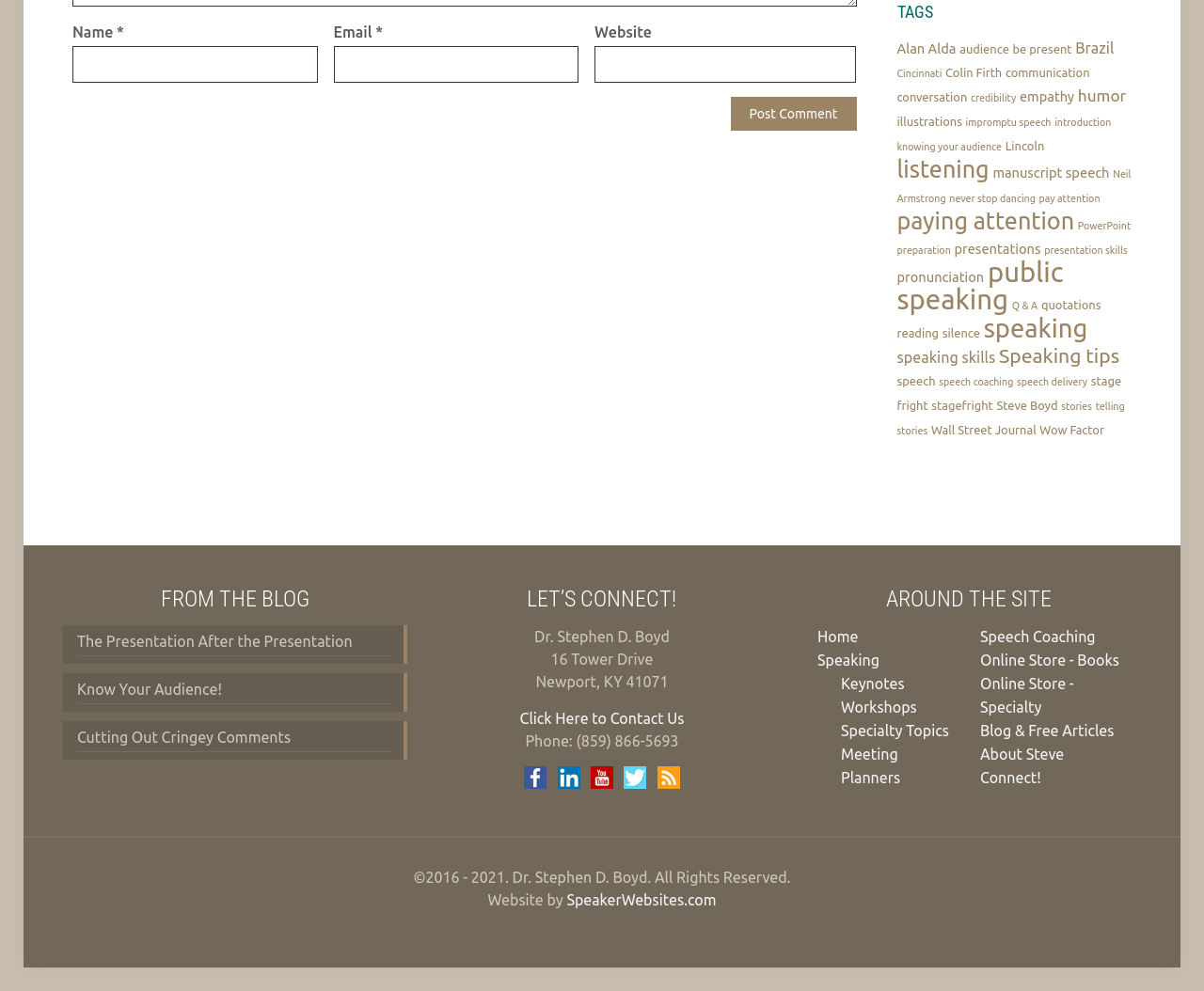Provide a one-word or one-phrase answer to the question:
How can you contact Dr. Stephen D. Boyd?

Through phone or contact form